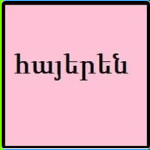What does the Armenian word 'հայերեն' mean?
Refer to the screenshot and deliver a thorough answer to the question presented.

According to the caption, the Armenian word 'հայերեն' is pronounced as 'hayeren' and means 'Armenian', which is the language and cultural identity being represented in the image.